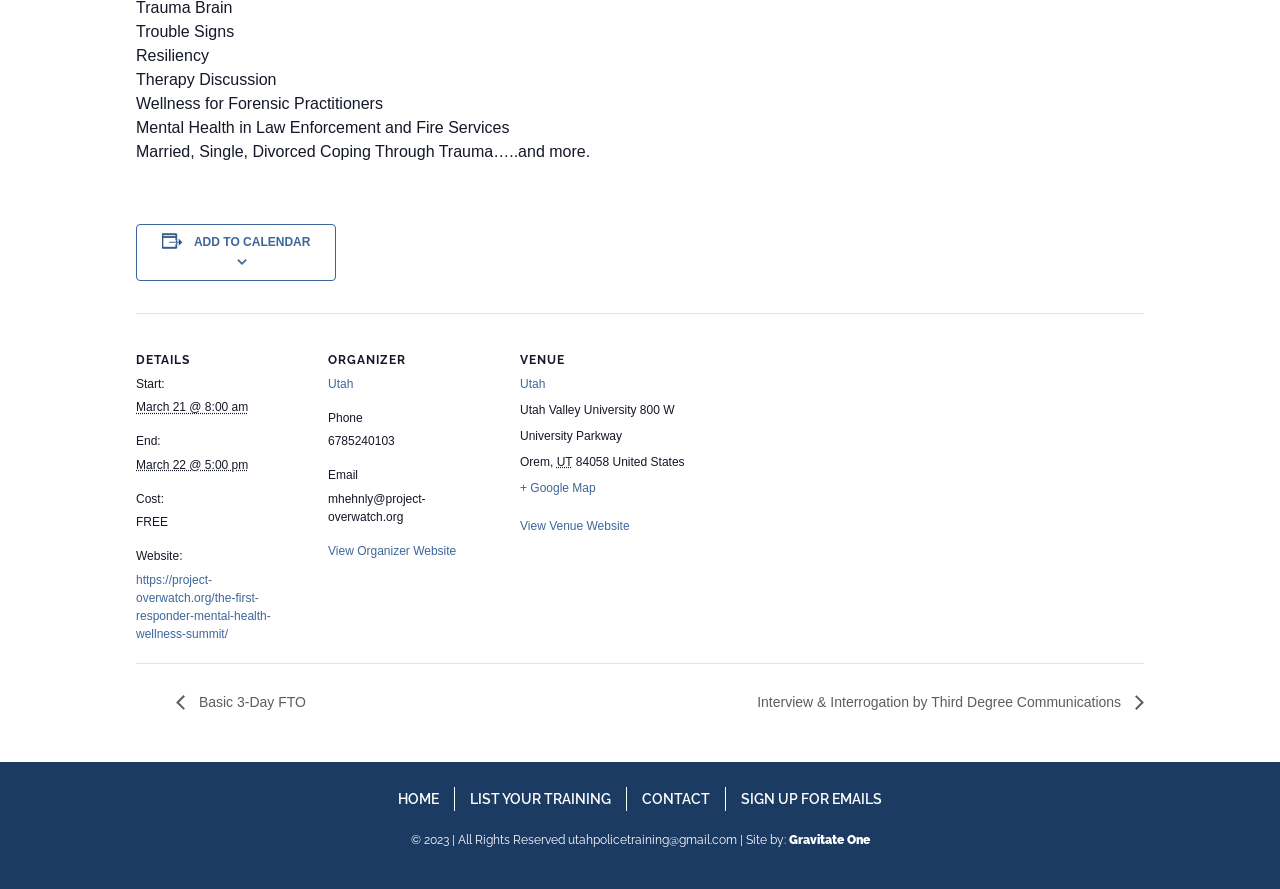What is the title of the event?
Please answer the question with as much detail as possible using the screenshot.

I found the title of the event by looking at the top section of the webpage, where it lists several options such as 'Trouble Signs', 'Resiliency', and 'Therapy Discussion'. The title 'The First Responder Mental Health Wellness Summit' is not explicitly mentioned, but based on the context and the other options, it can be inferred that this is the title of the event.